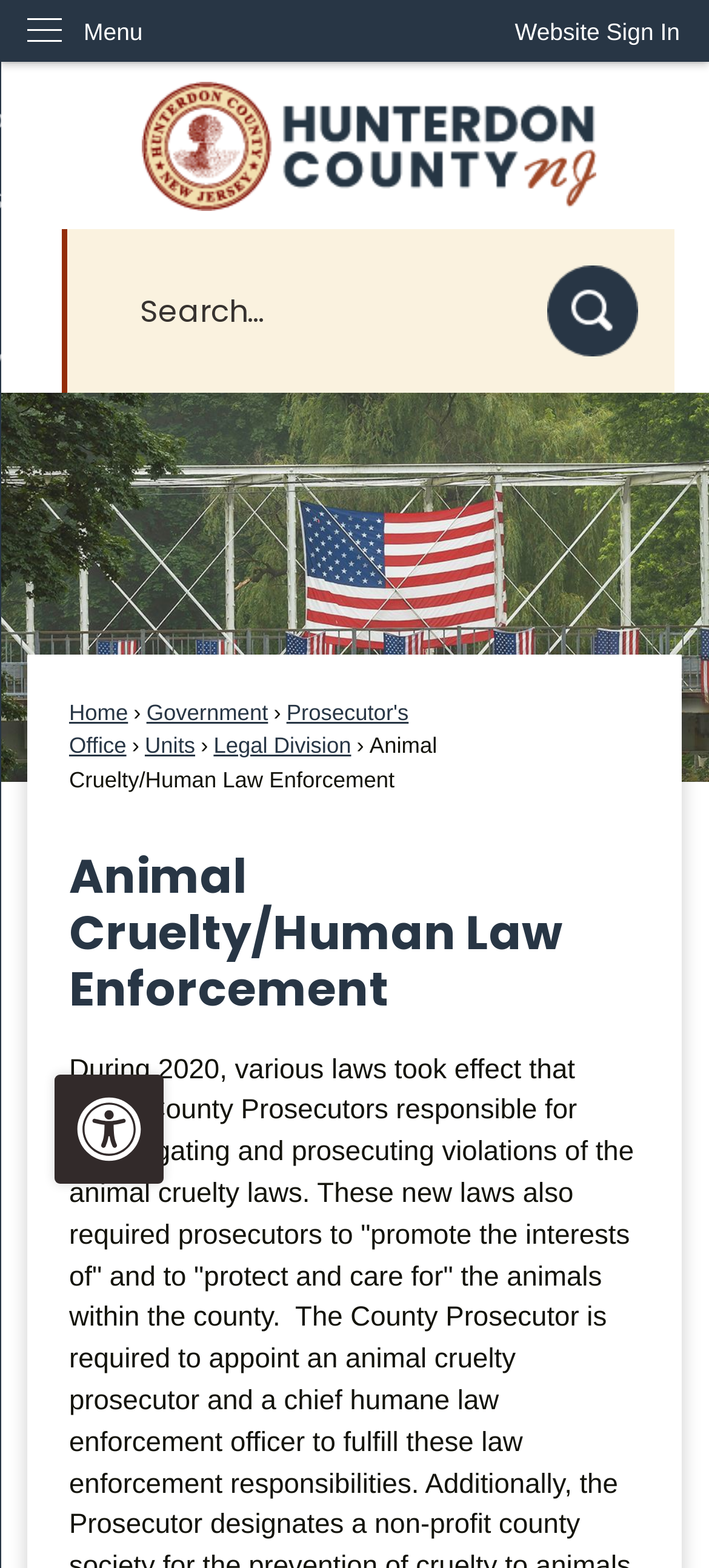Please locate the bounding box coordinates of the element that should be clicked to achieve the given instruction: "Search for something".

[0.134, 0.164, 0.913, 0.233]